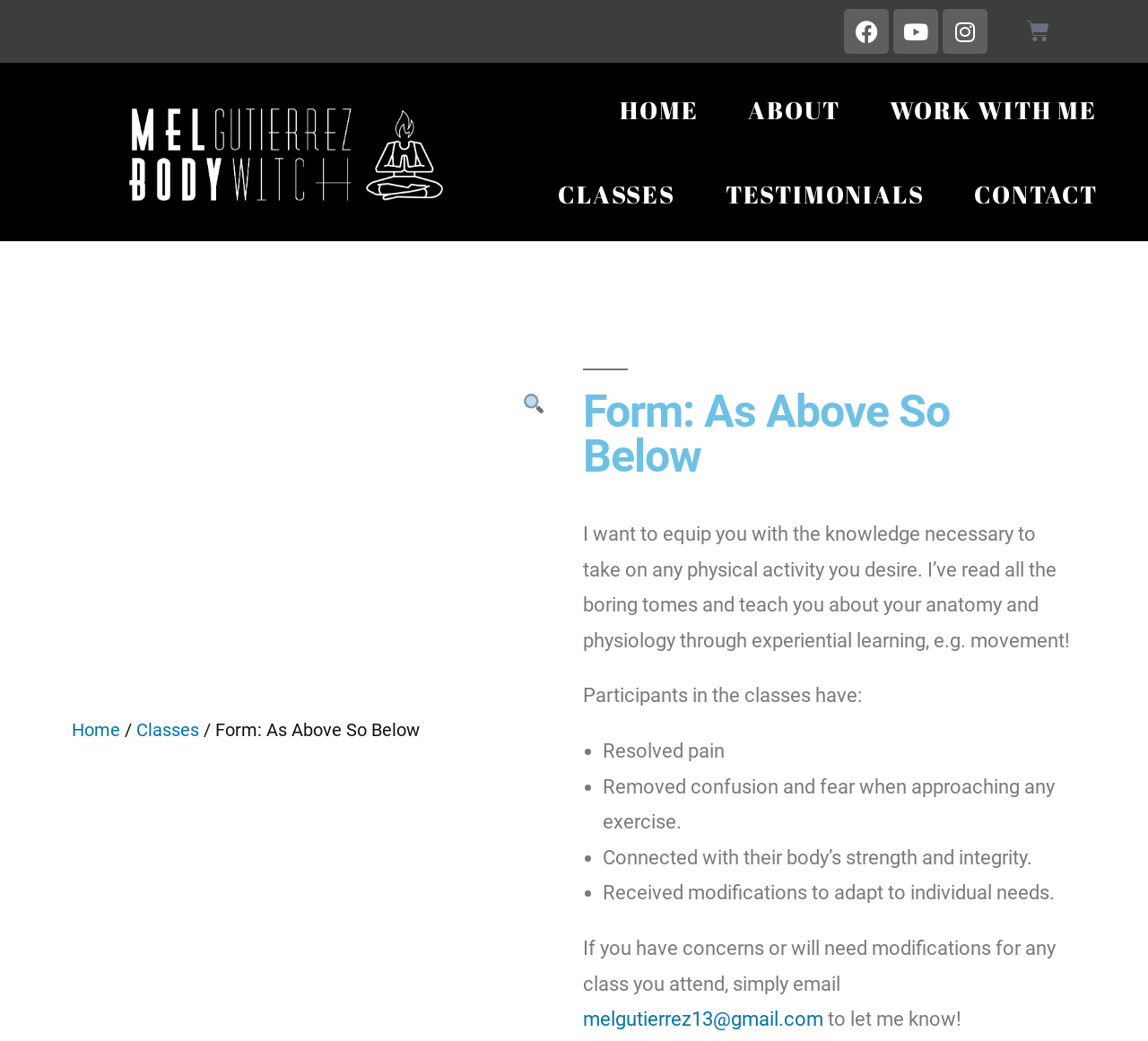Answer the question below in one word or phrase:
How can you contact the author?

Email melgutierrez13@gmail.com